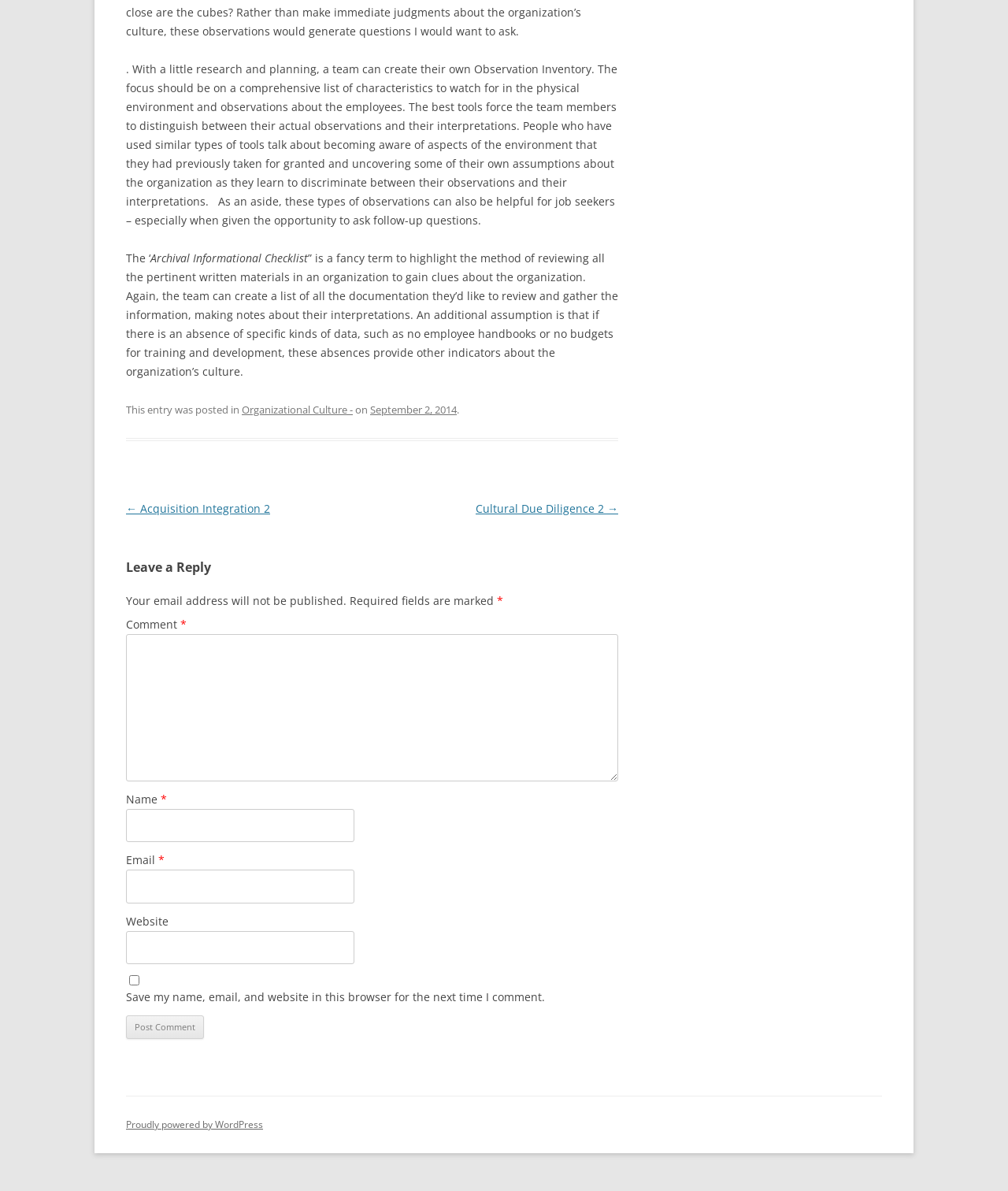Determine the bounding box coordinates of the region to click in order to accomplish the following instruction: "Click the 'Organizational Culture -' link". Provide the coordinates as four float numbers between 0 and 1, specifically [left, top, right, bottom].

[0.24, 0.338, 0.35, 0.35]